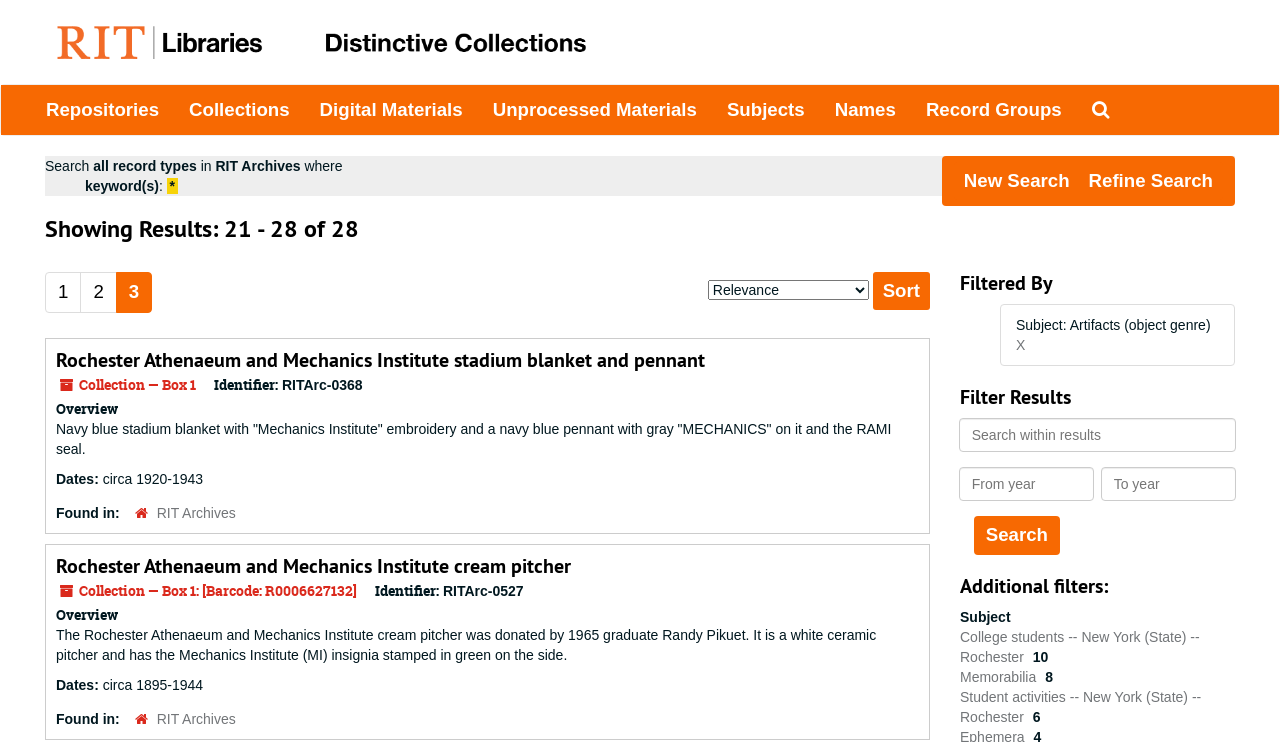Determine the bounding box coordinates of the area to click in order to meet this instruction: "Search for new results".

[0.745, 0.218, 0.843, 0.27]